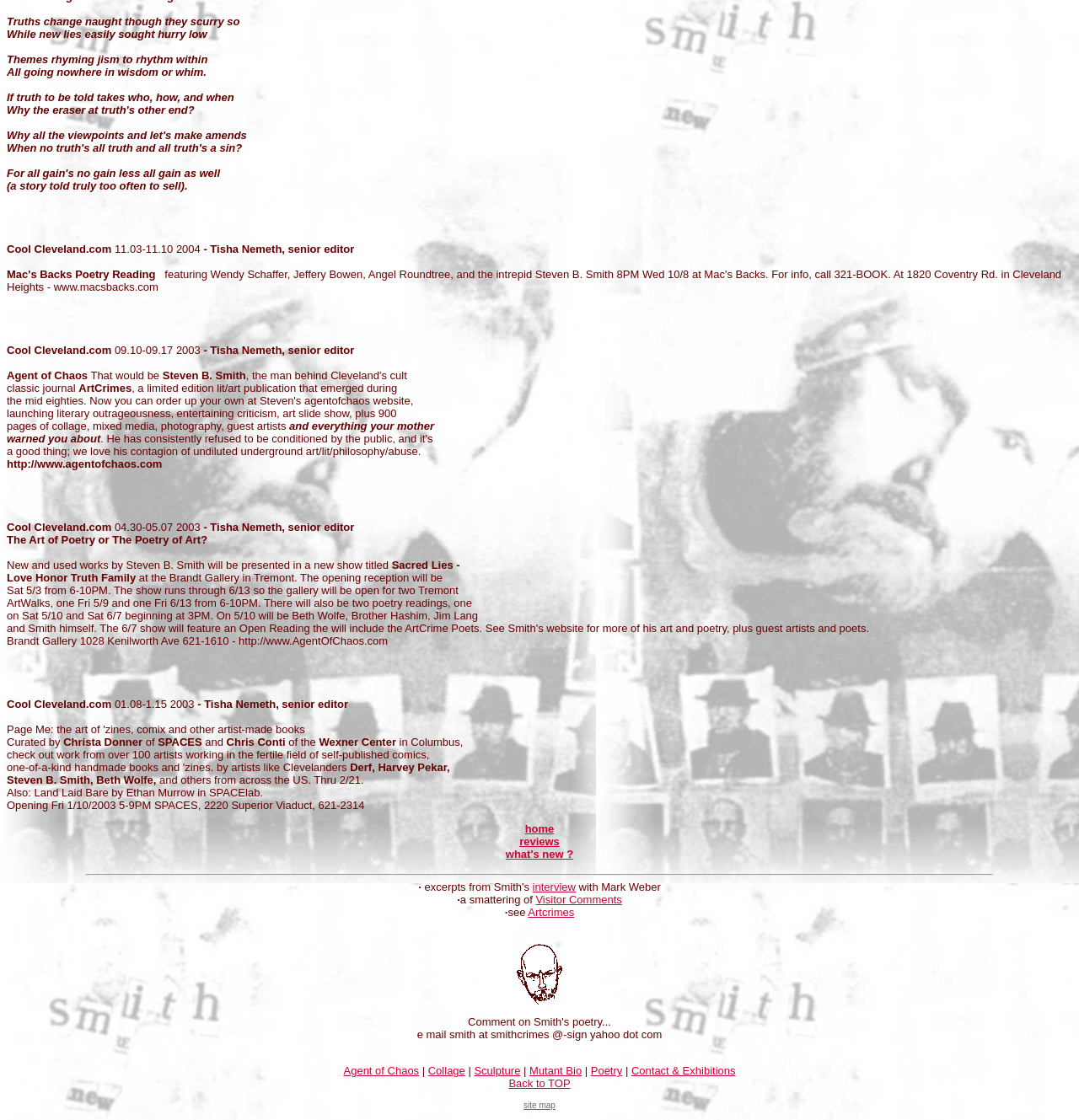Using the format (top-left x, top-left y, bottom-right x, bottom-right y), provide the bounding box coordinates for the described UI element. All values should be floating point numbers between 0 and 1: Sculpture

[0.439, 0.951, 0.482, 0.962]